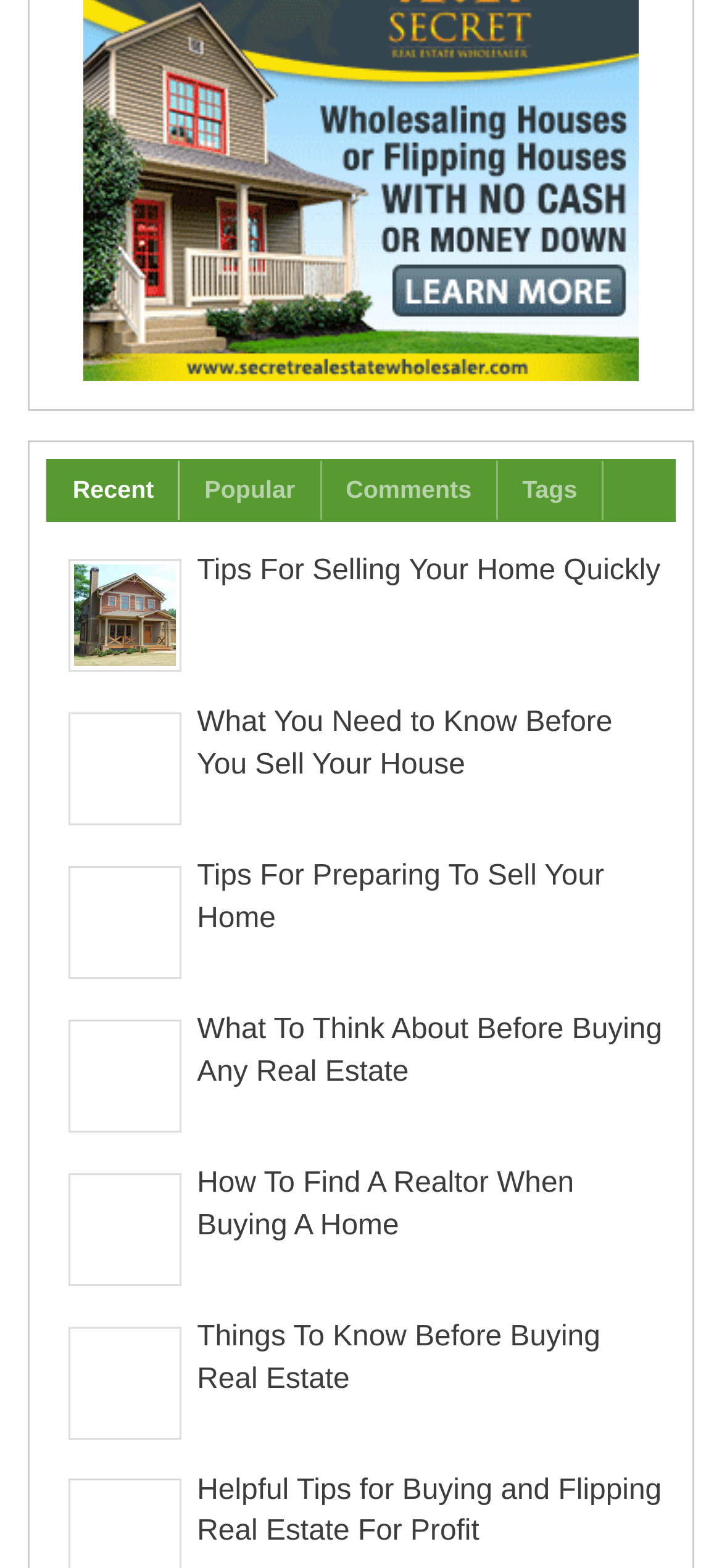Please specify the bounding box coordinates for the clickable region that will help you carry out the instruction: "read tips for selling your home quickly".

[0.273, 0.353, 0.915, 0.374]